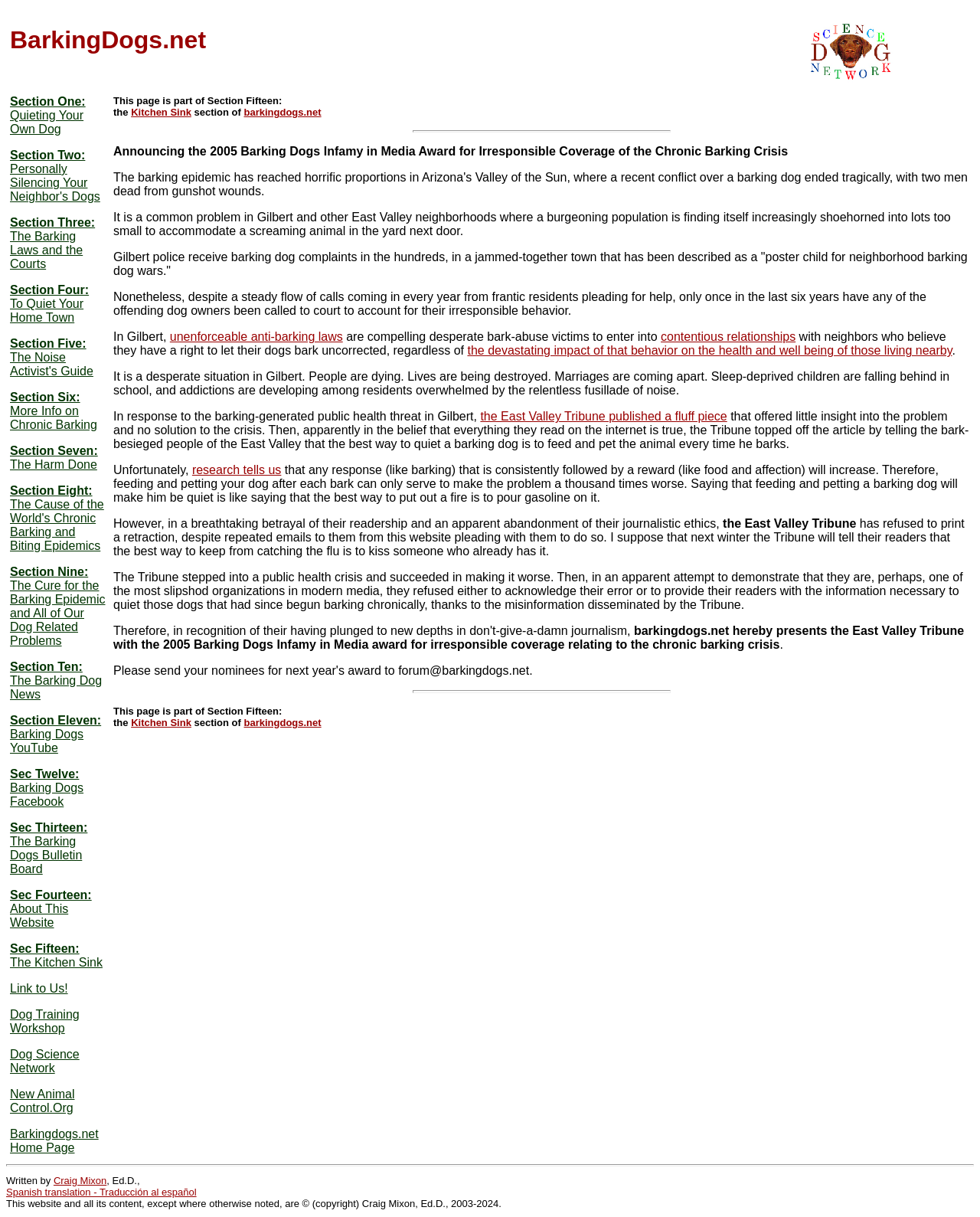Determine the bounding box for the described UI element: "Link to Us!".

[0.01, 0.807, 0.069, 0.817]